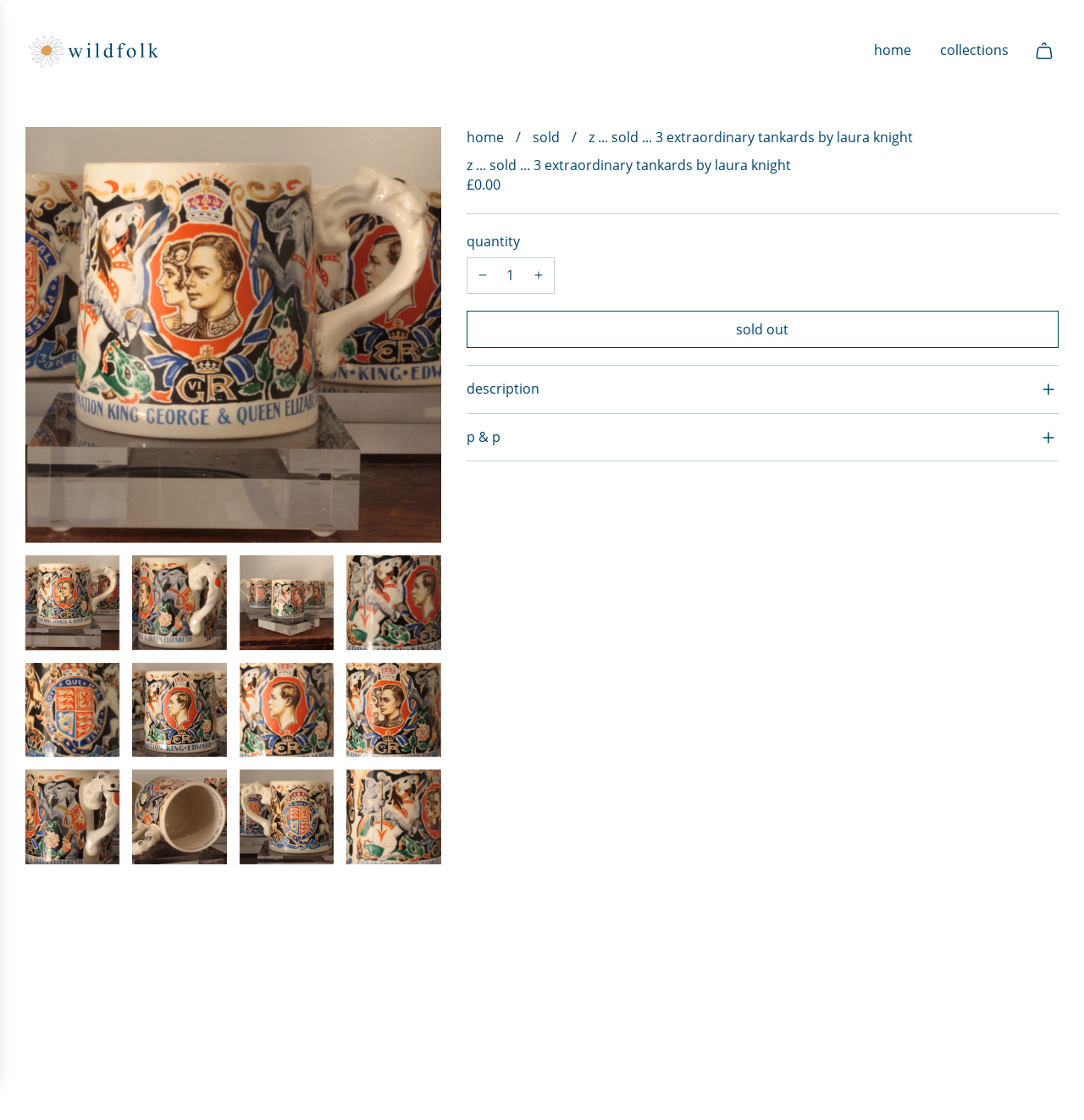Determine the bounding box coordinates for the region that must be clicked to execute the following instruction: "Click the '-' button".

[0.431, 0.23, 0.459, 0.262]